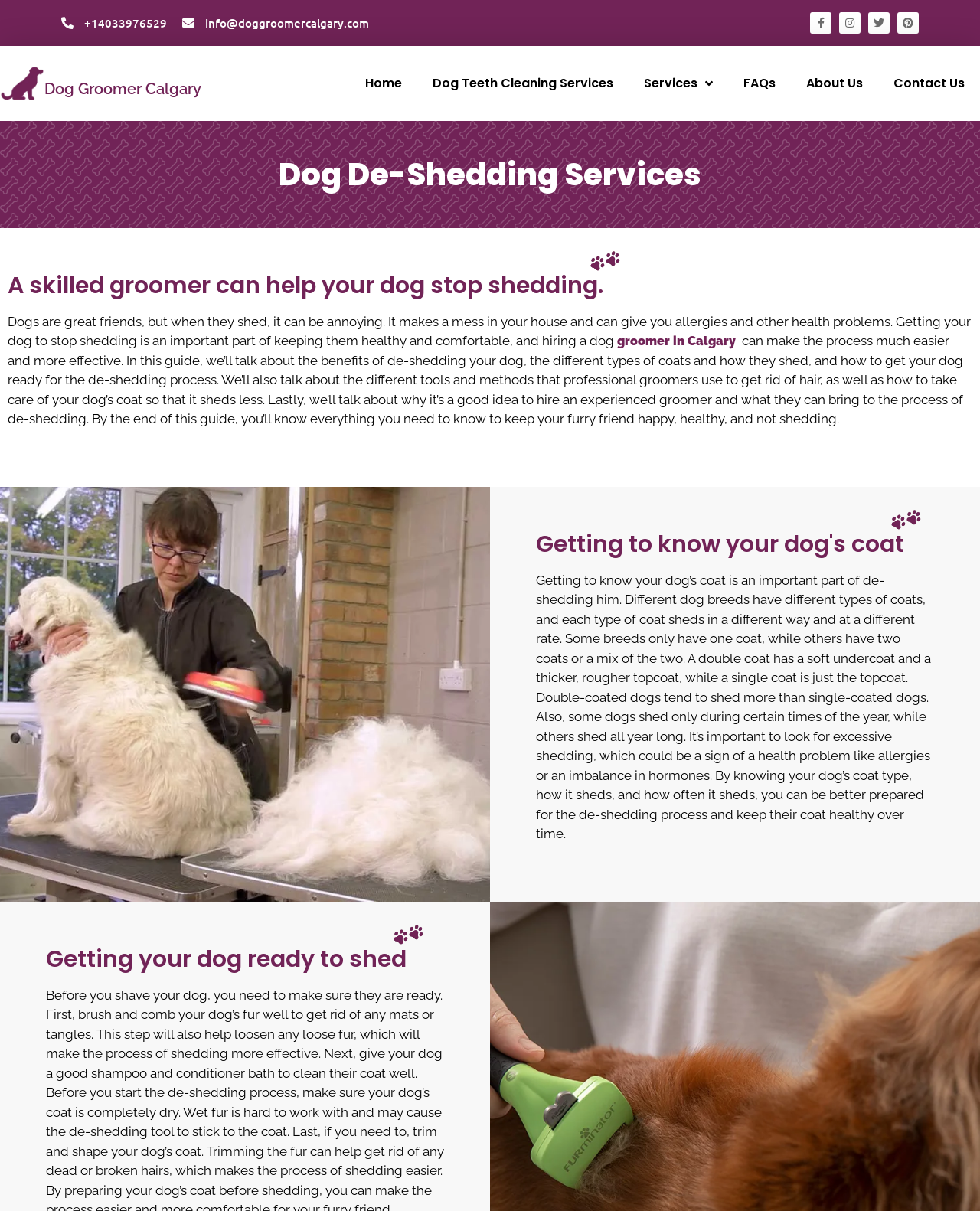Can you specify the bounding box coordinates for the region that should be clicked to fulfill this instruction: "Learn about Dog Teeth Cleaning Services".

[0.426, 0.054, 0.641, 0.083]